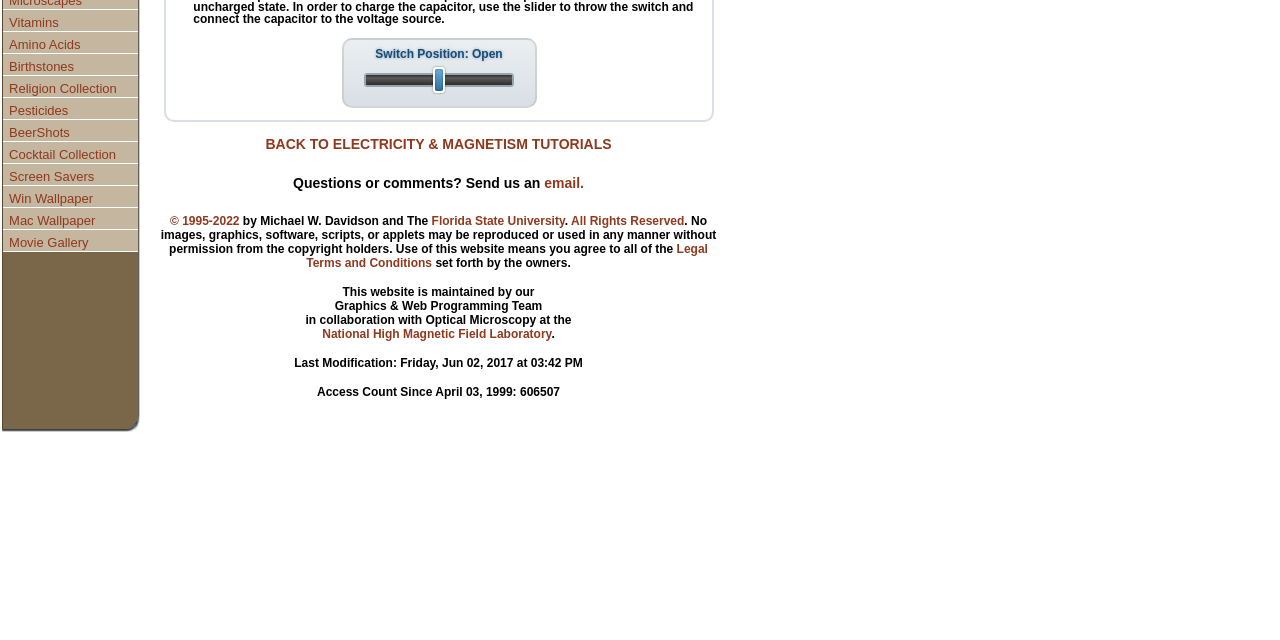Using the element description: "All Rights Reserved", determine the bounding box coordinates for the specified UI element. The coordinates should be four float numbers between 0 and 1, [left, top, right, bottom].

[0.446, 0.335, 0.535, 0.357]